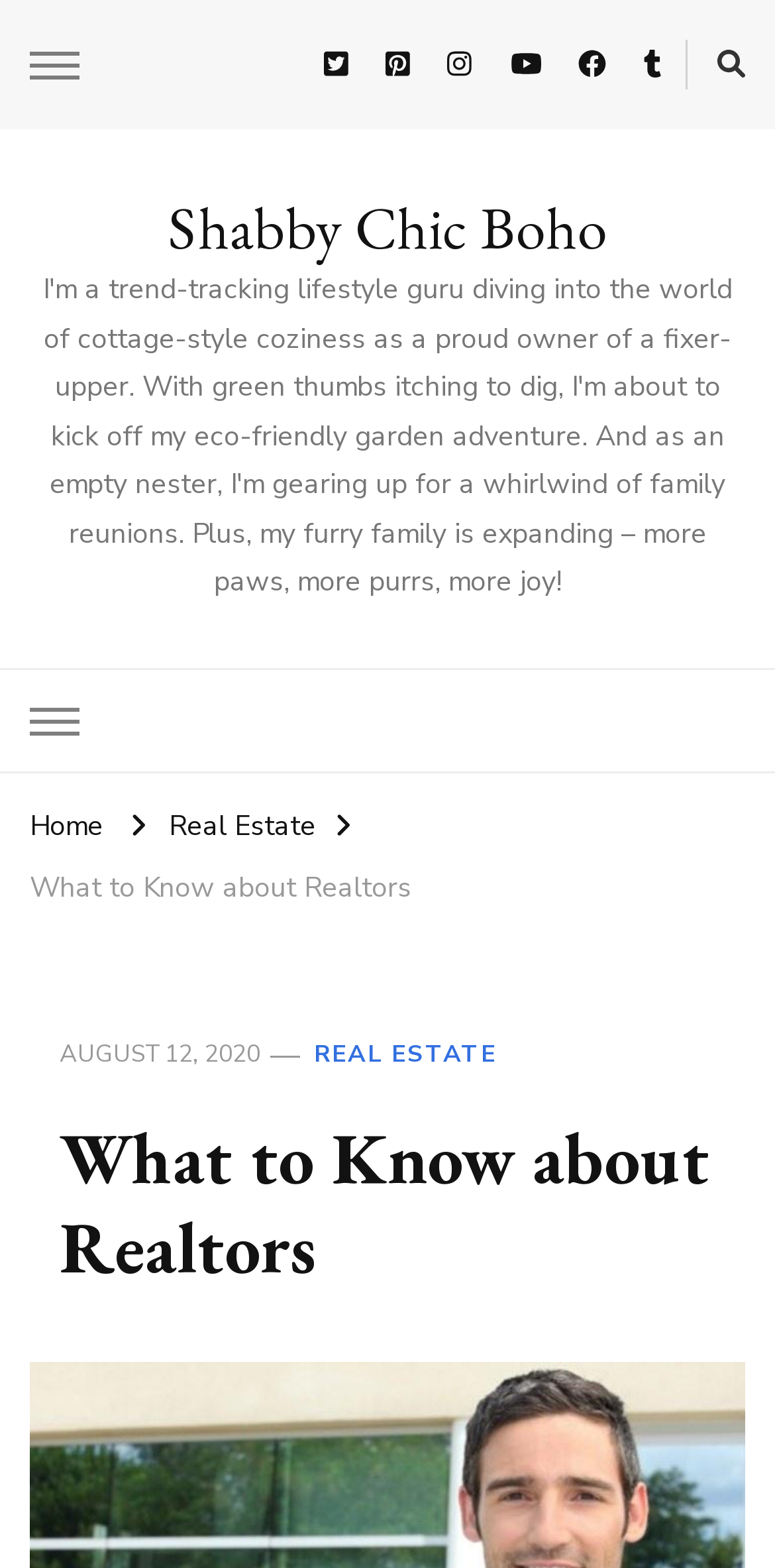Find the coordinates for the bounding box of the element with this description: "parent_node: Search for: value="Search"".

None